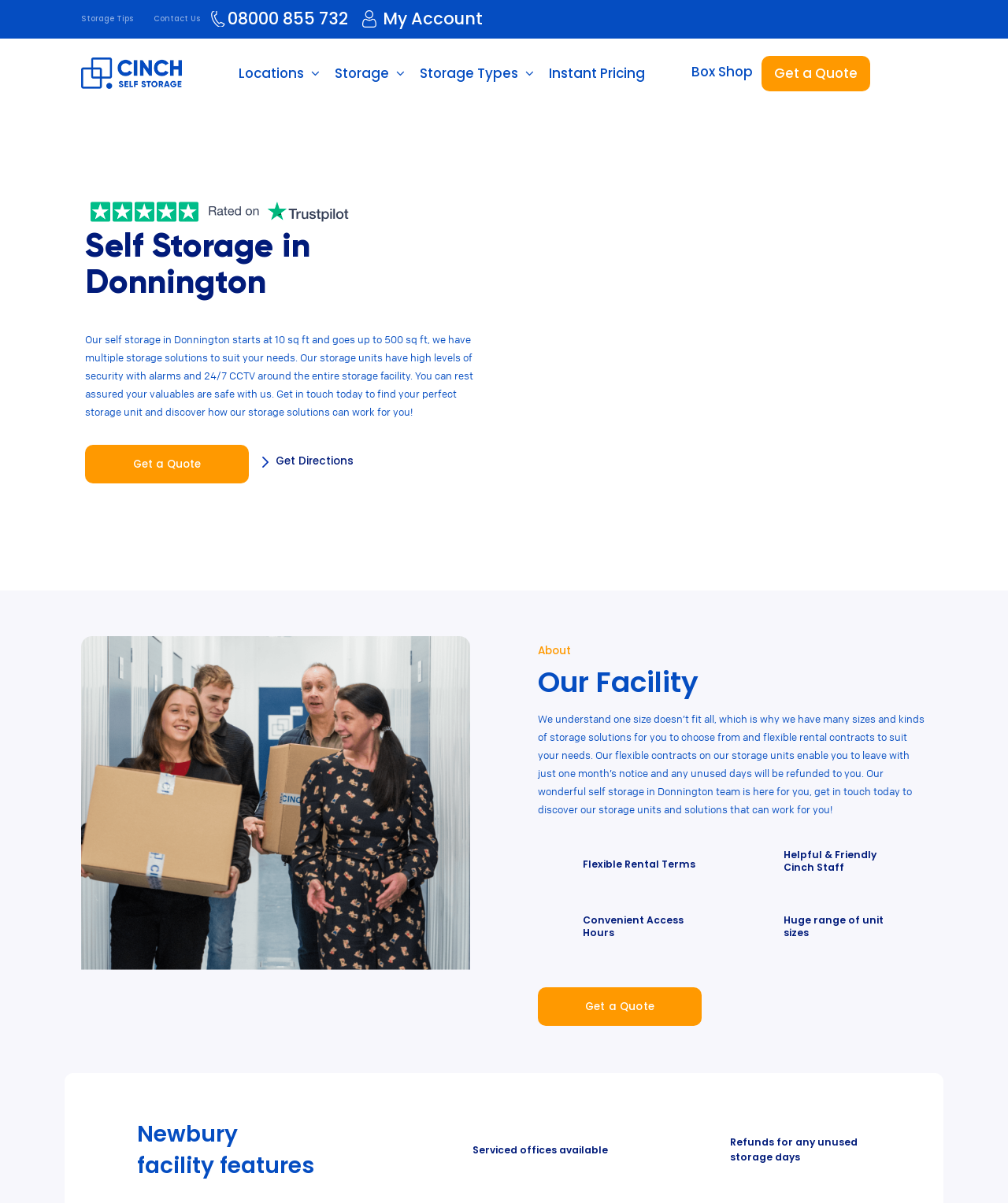Find the bounding box coordinates of the area that needs to be clicked in order to achieve the following instruction: "Go to top". The coordinates should be specified as four float numbers between 0 and 1, i.e., [left, top, right, bottom].

[0.904, 0.815, 0.941, 0.838]